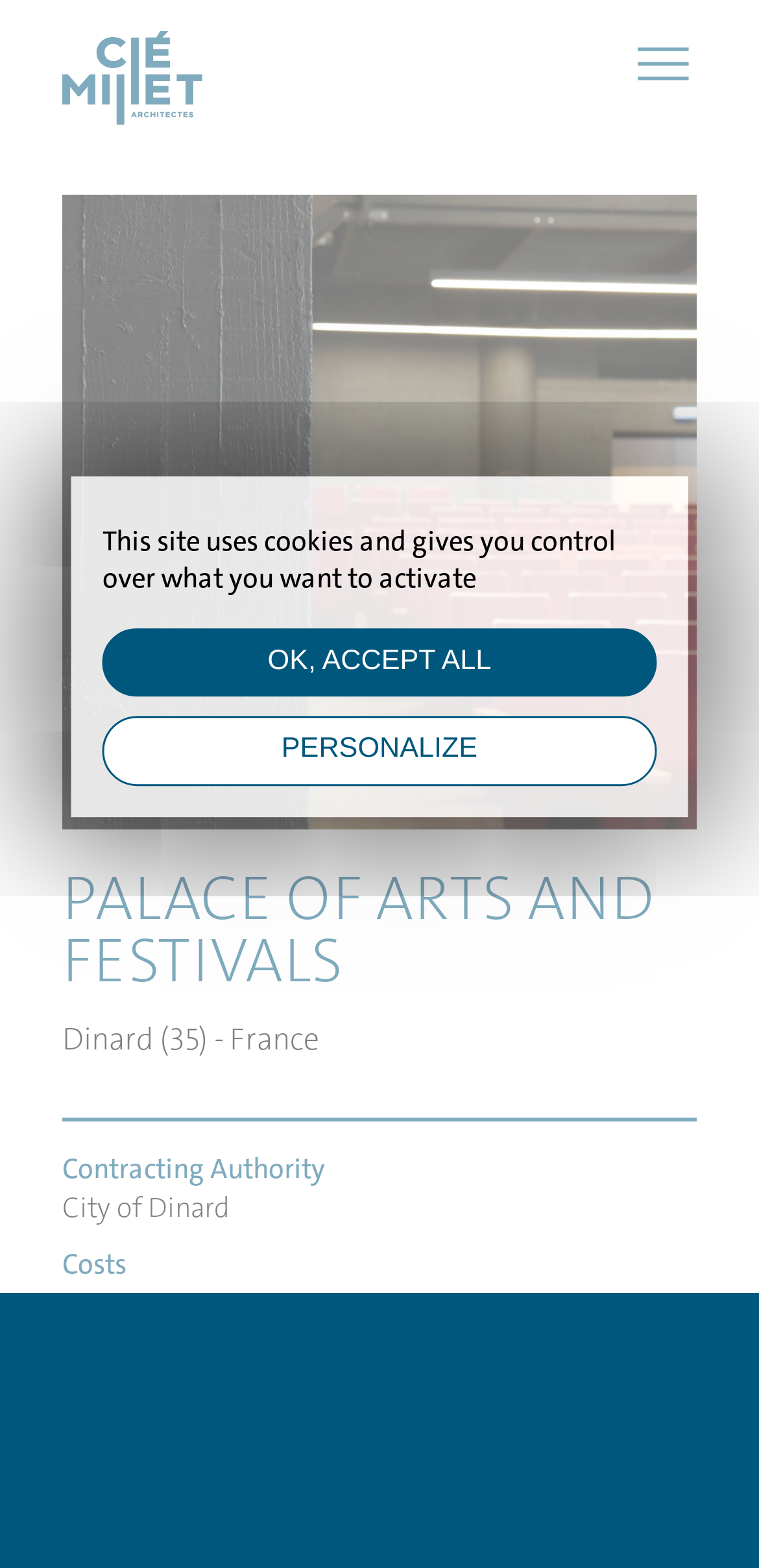Predict the bounding box coordinates of the UI element that matches this description: "News". The coordinates should be in the format [left, top, right, bottom] with each value between 0 and 1.

[0.351, 0.441, 0.649, 0.508]